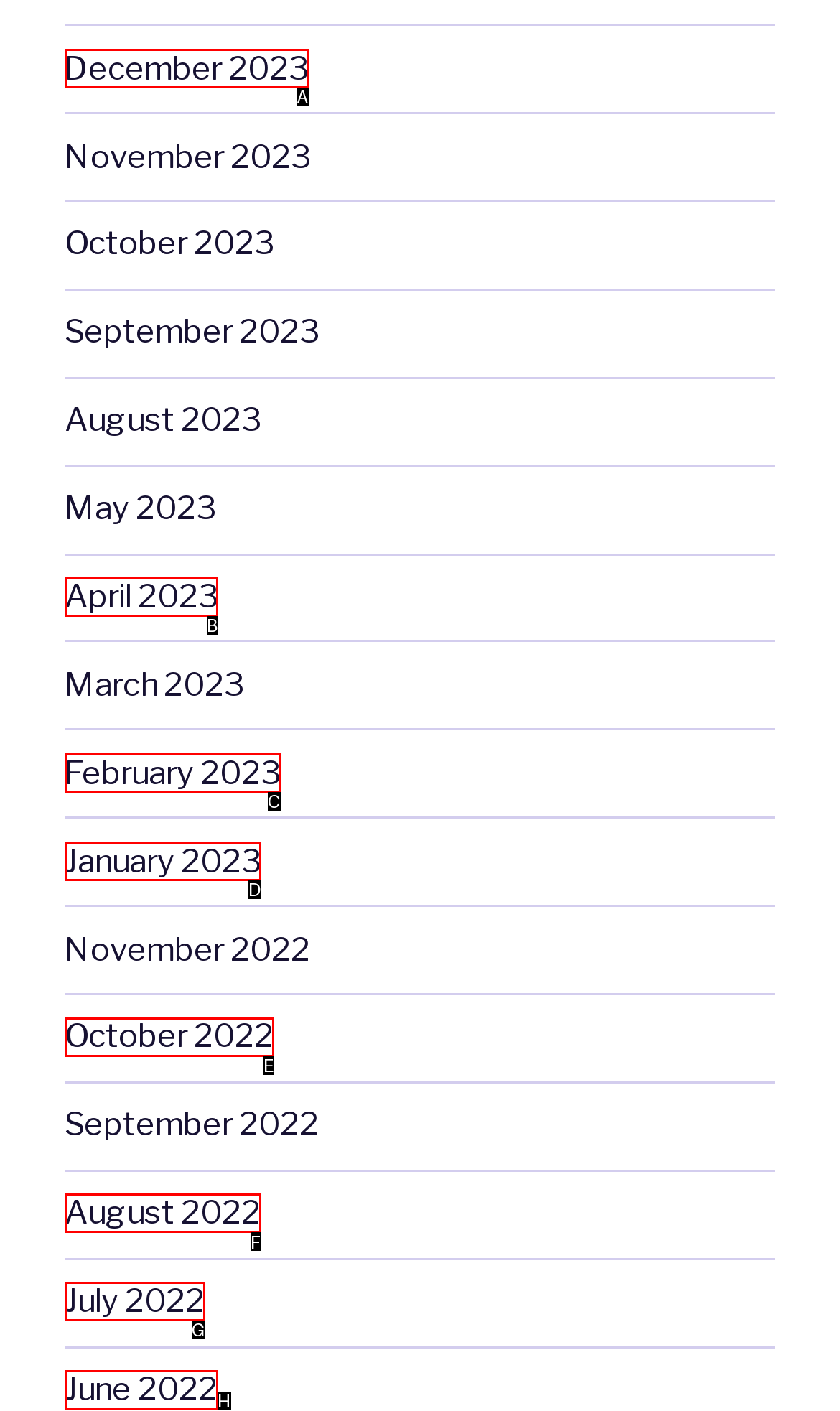Identify the appropriate choice to fulfill this task: View June 2022
Respond with the letter corresponding to the correct option.

H